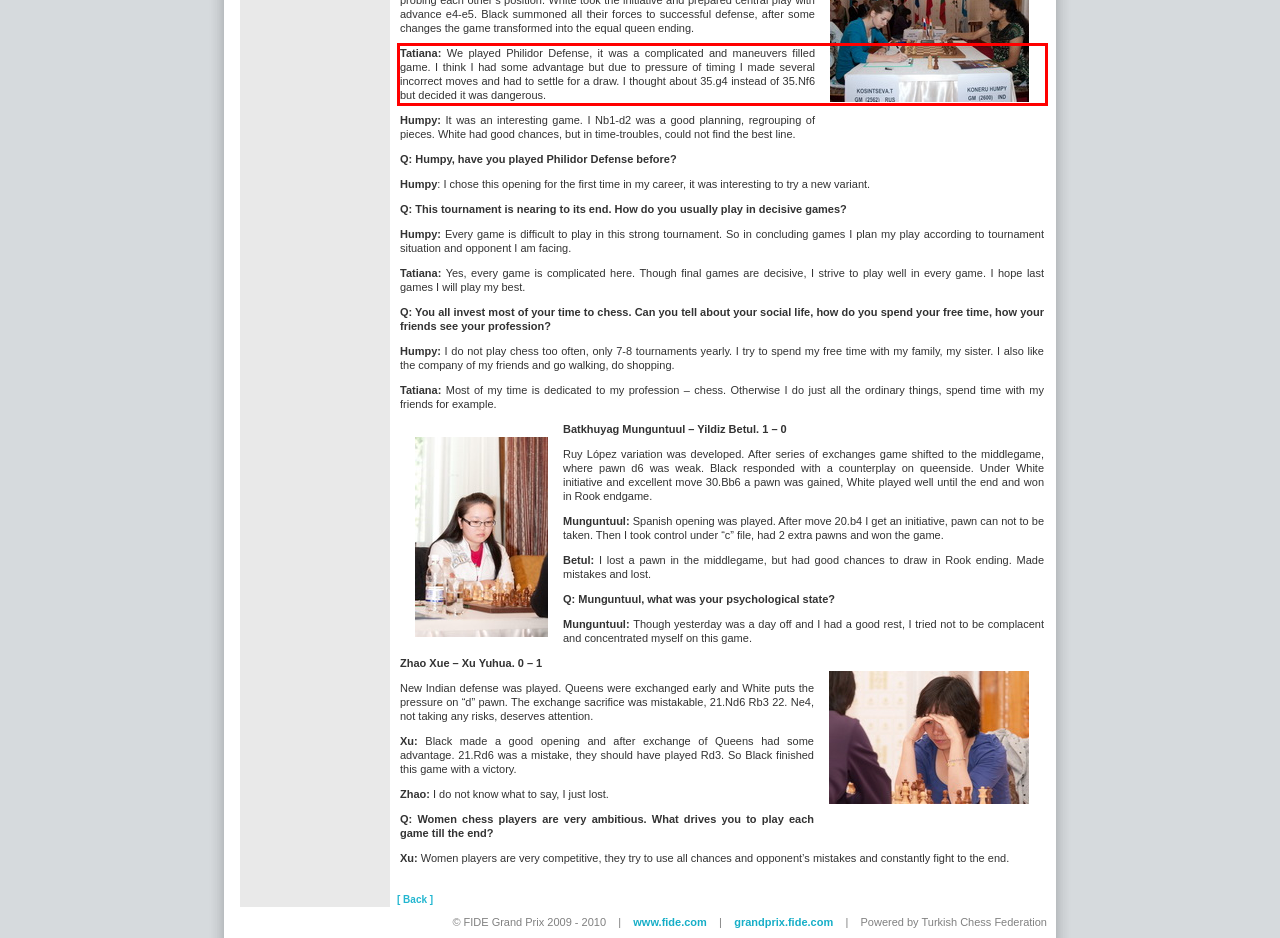You have a screenshot of a webpage where a UI element is enclosed in a red rectangle. Perform OCR to capture the text inside this red rectangle.

Tatiana: We played Philidor Defense, it was a complicated and maneuvers filled game. I think I had some advantage but due to pressure of timing I made several incorrect moves and had to settle for a draw. I thought about 35.g4 instead of 35.Nf6 but decided it was dangerous.